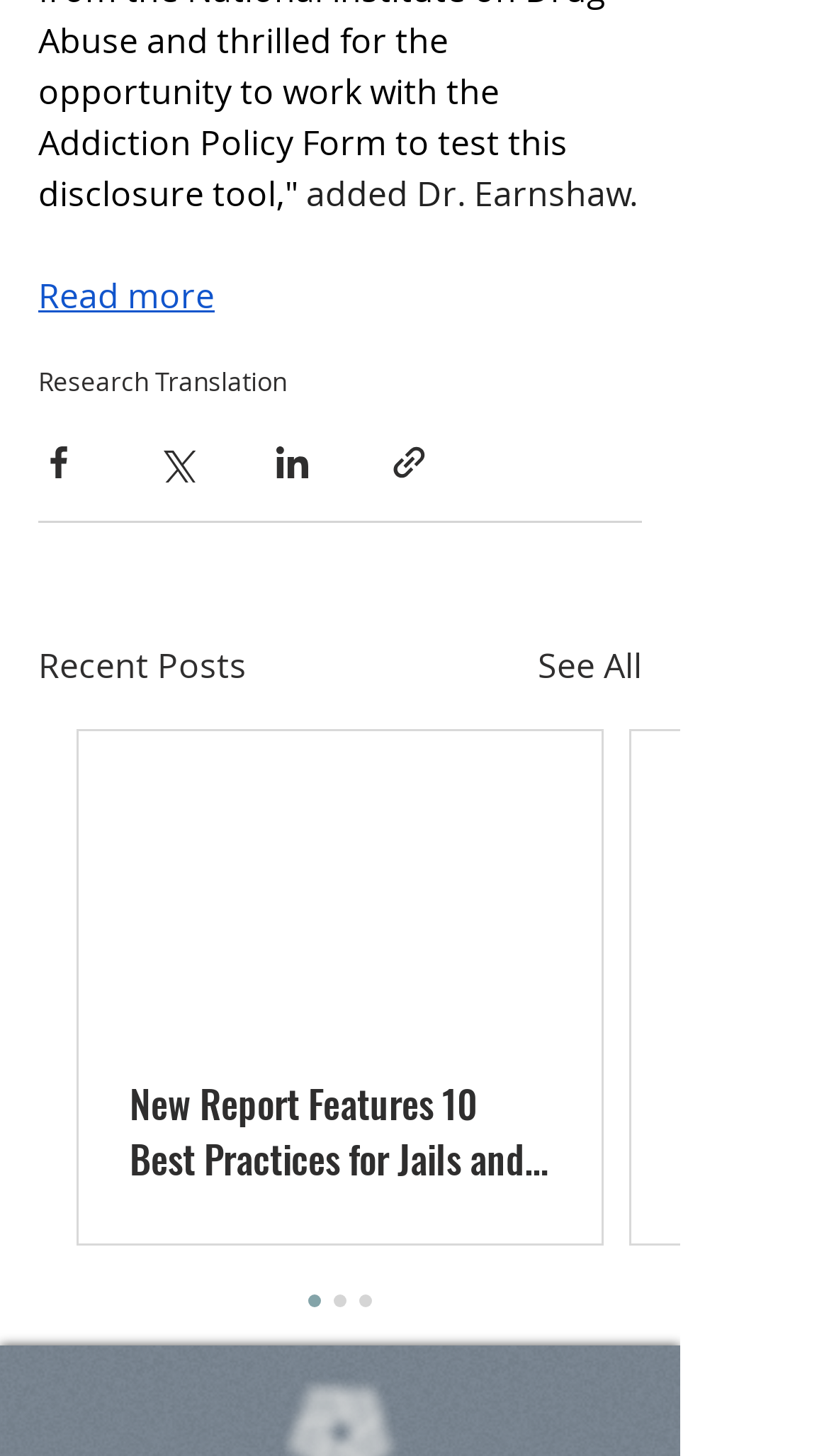Locate the bounding box coordinates of the UI element described by: "See All". Provide the coordinates as four float numbers between 0 and 1, formatted as [left, top, right, bottom].

[0.649, 0.439, 0.774, 0.474]